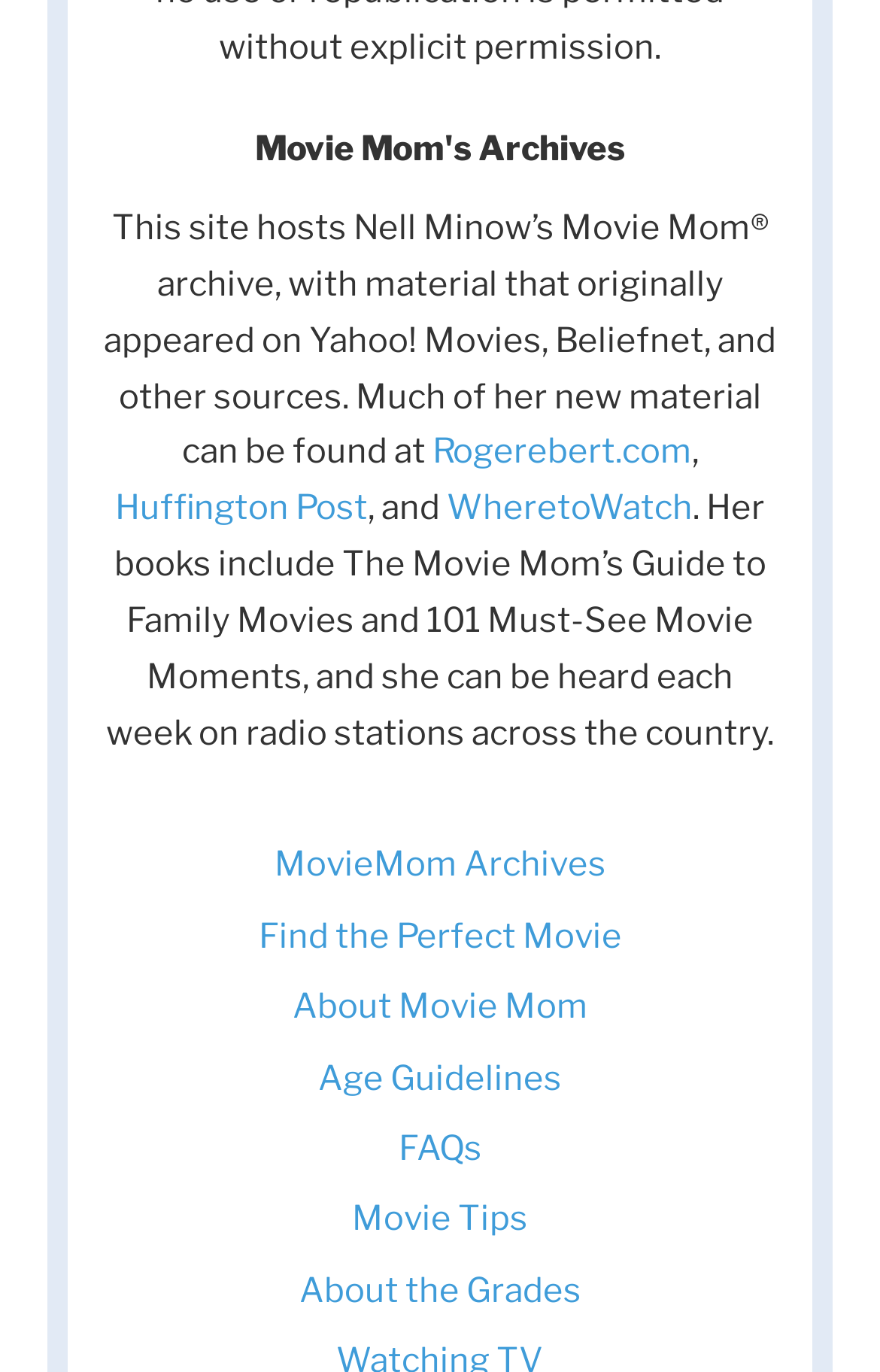Provide the bounding box coordinates of the HTML element this sentence describes: "Menu Menu". The bounding box coordinates consist of four float numbers between 0 and 1, i.e., [left, top, right, bottom].

None